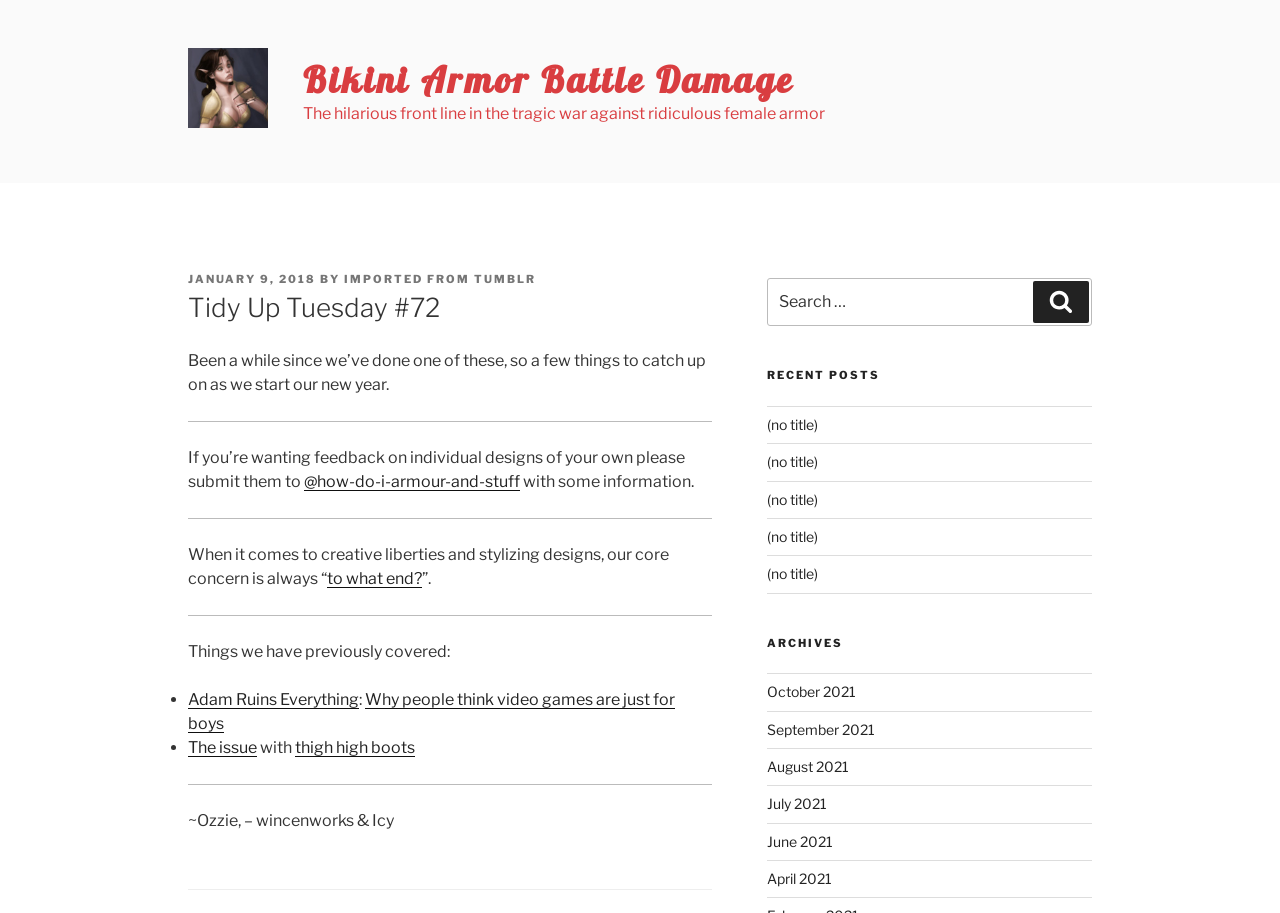Please specify the coordinates of the bounding box for the element that should be clicked to carry out this instruction: "Search for something". The coordinates must be four float numbers between 0 and 1, formatted as [left, top, right, bottom].

[0.599, 0.304, 0.853, 0.357]